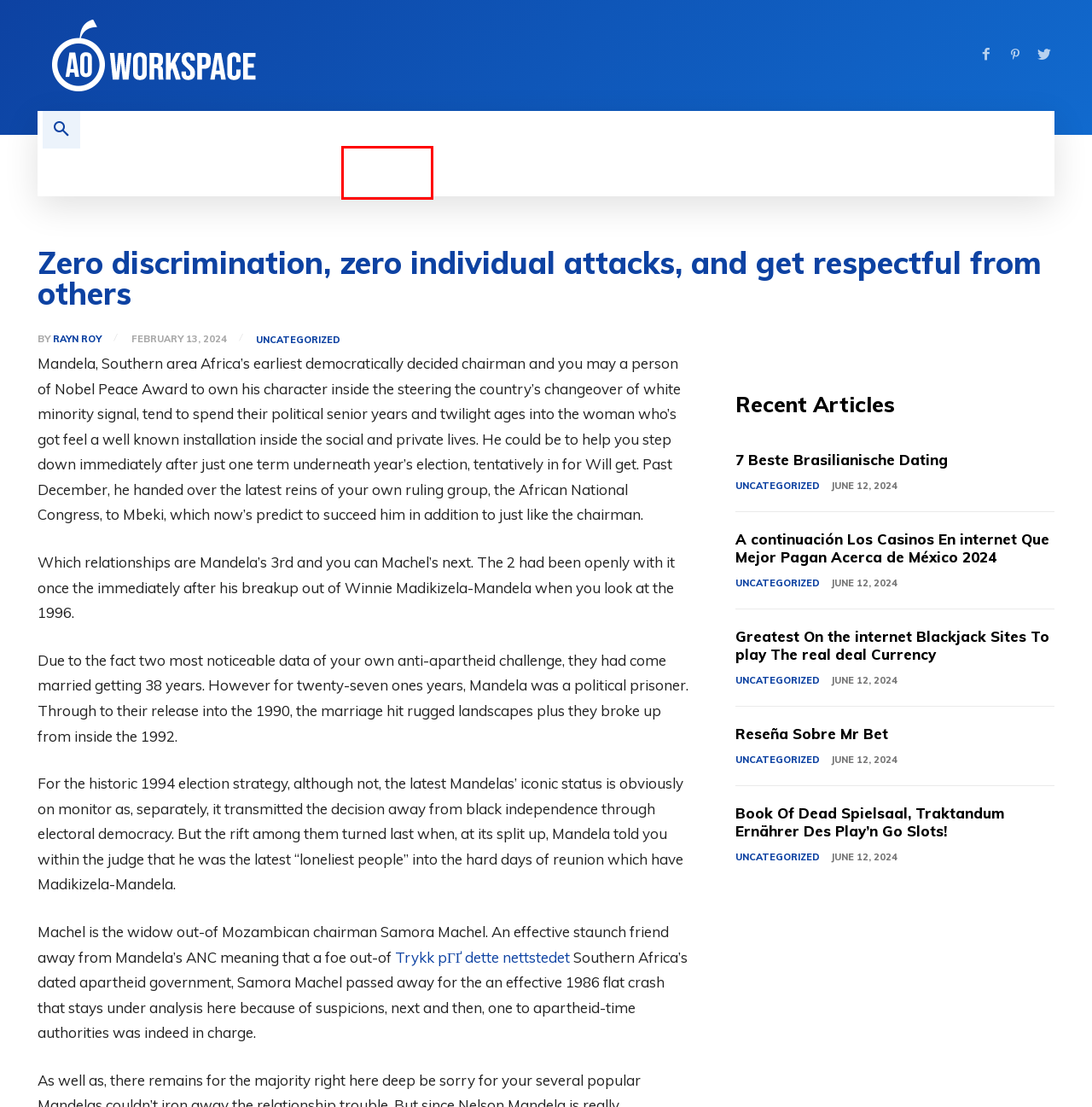You have a screenshot of a webpage where a red bounding box highlights a specific UI element. Identify the description that best matches the resulting webpage after the highlighted element is clicked. The choices are:
A. Book Of Dead Spielsaal, Traktandum Ernährer Des Play'n Go Slots! - AOworkspace
B. Gmail - AOworkspace
C. A continuación Los Casinos En internet Que Mejor Pagan Acerca de México 2024 - AOworkspace
D. Greatest On the internet Blackjack Sites To play The real deal Currency - AOworkspace
E. Google Calendar - AOworkspace
F. Google Meet - AOworkspace
G. Uncategorized - AOworkspace
H. 7 Beste Brasilianische Dating - AOworkspace

B